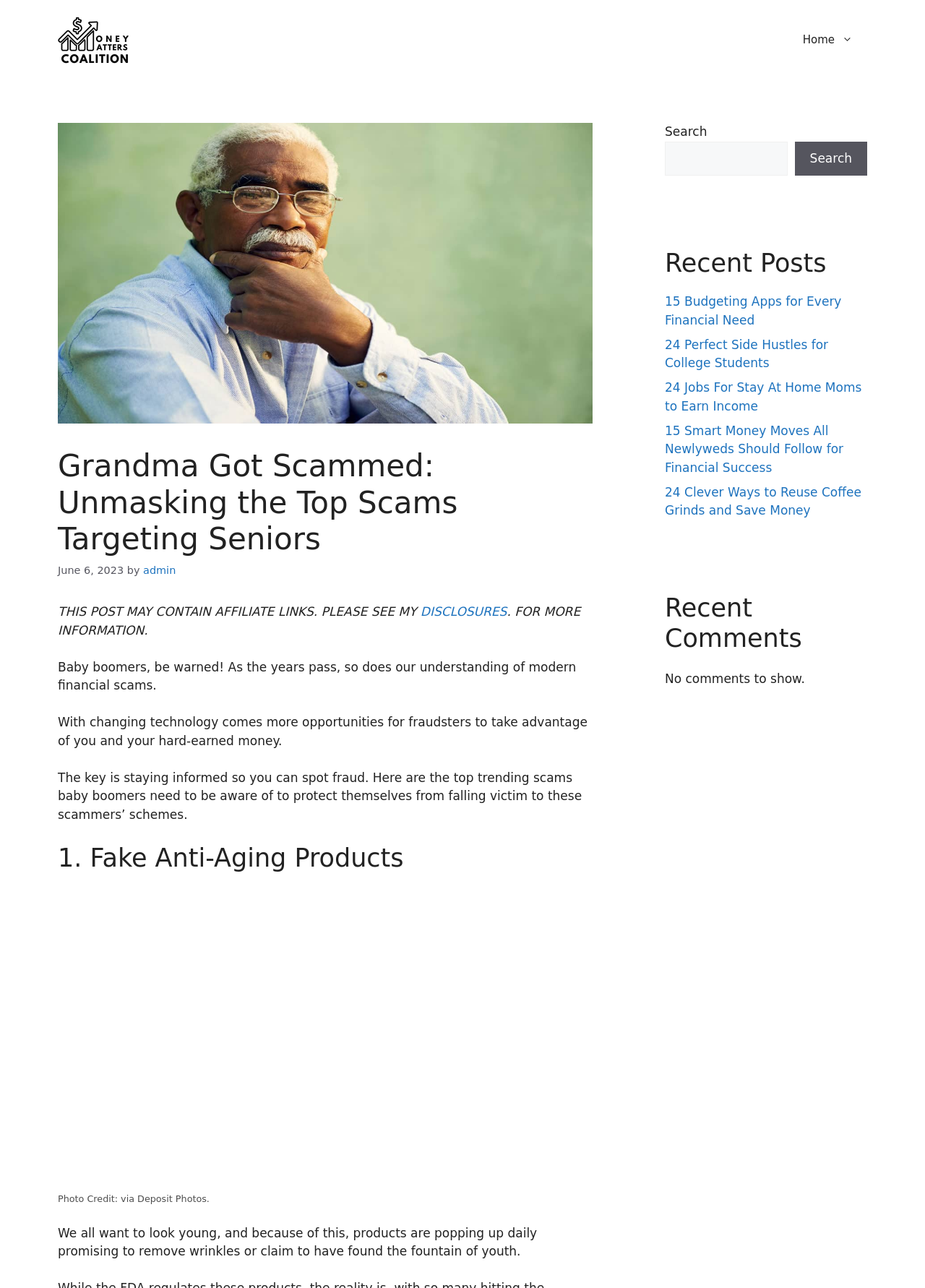Specify the bounding box coordinates of the area that needs to be clicked to achieve the following instruction: "Click the 'Home' link".

[0.852, 0.014, 0.938, 0.048]